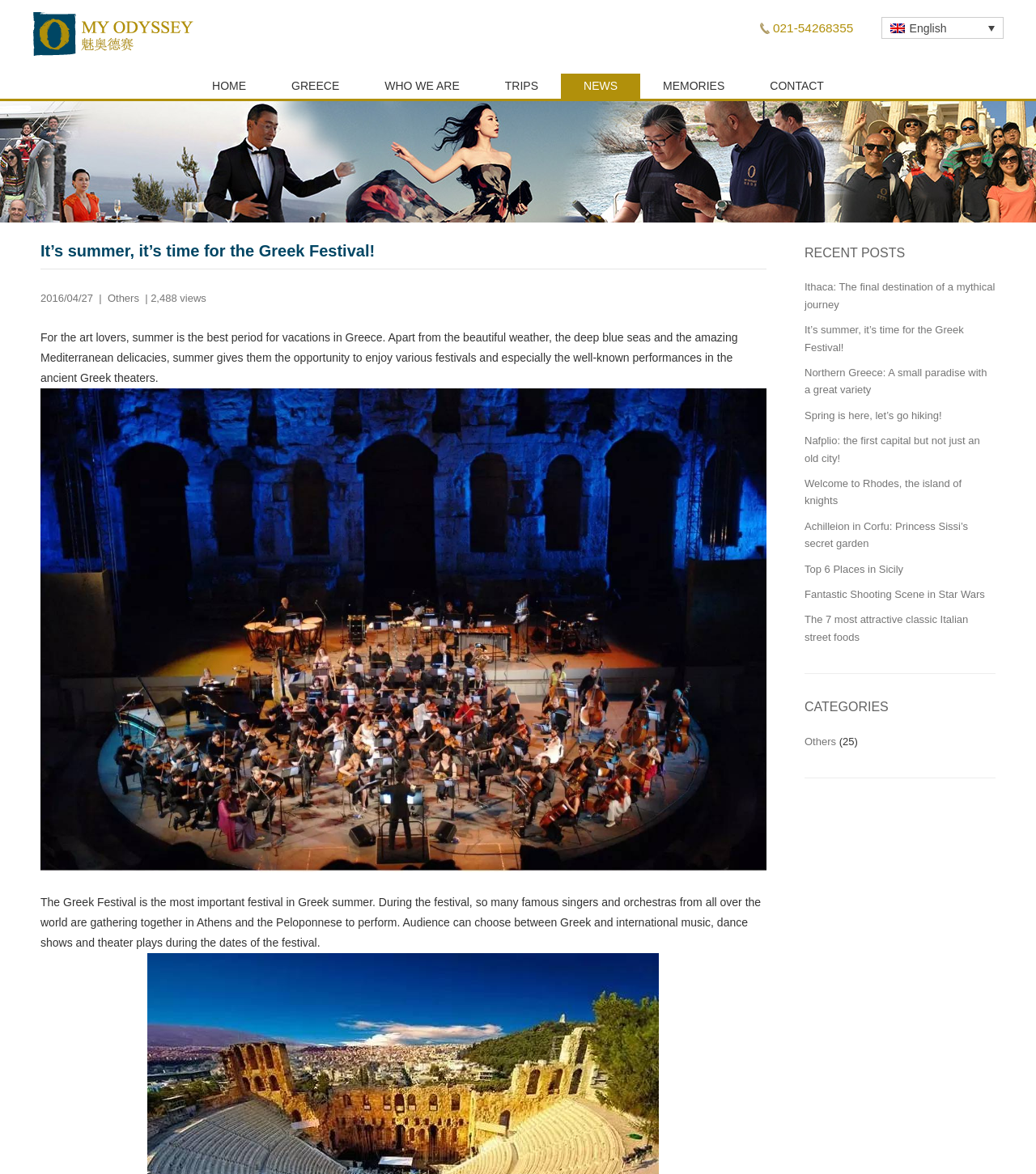Identify the bounding box coordinates of the specific part of the webpage to click to complete this instruction: "View the 'TRIPS' section".

[0.465, 0.067, 0.541, 0.088]